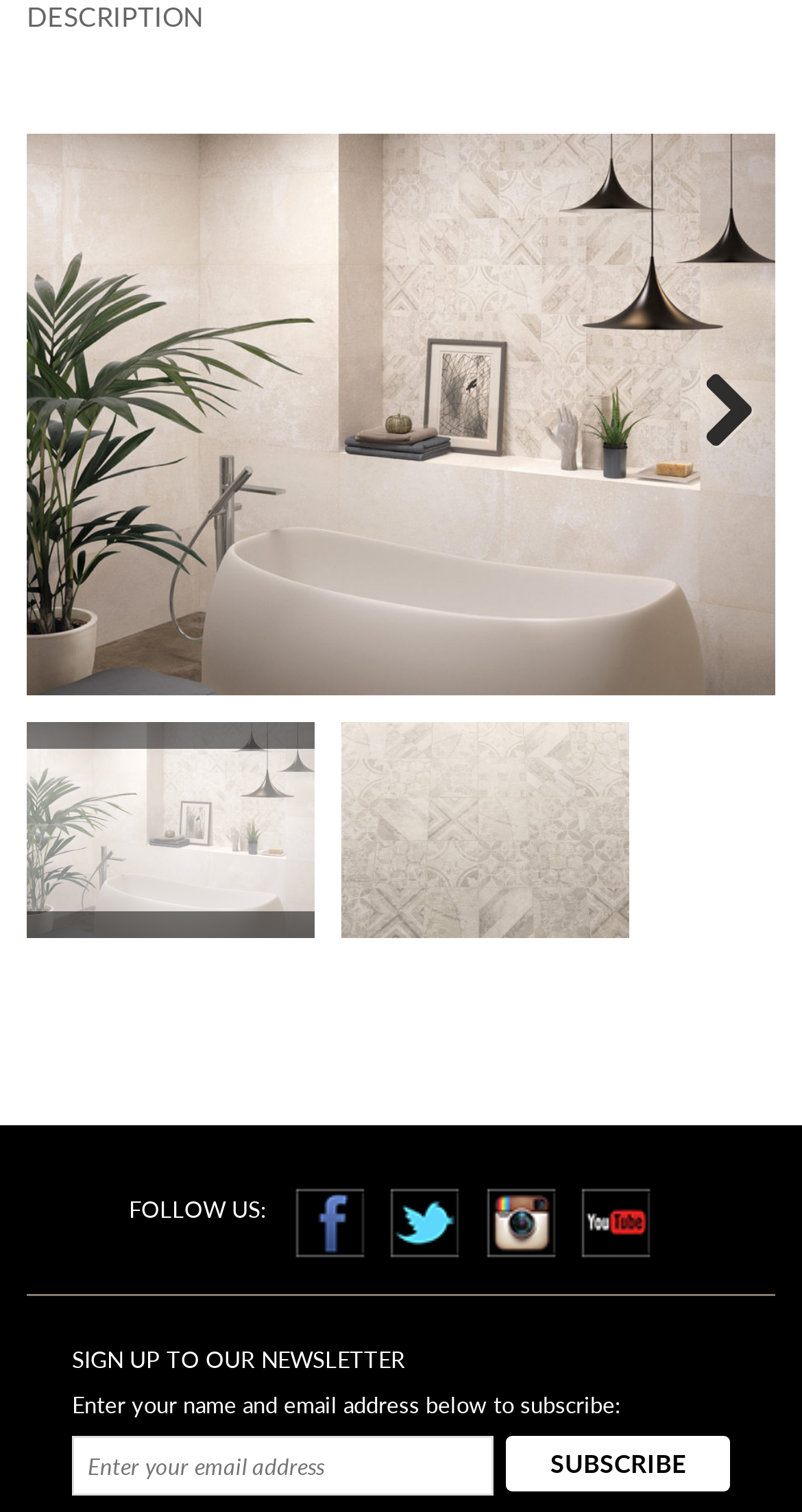Please provide a comprehensive answer to the question below using the information from the image: What is the function of the 'SUBSCRIBE' button?

The 'SUBSCRIBE' button is located next to the textbox where the user enters their email address, which implies that clicking the button will subscribe the user to the newsletter.